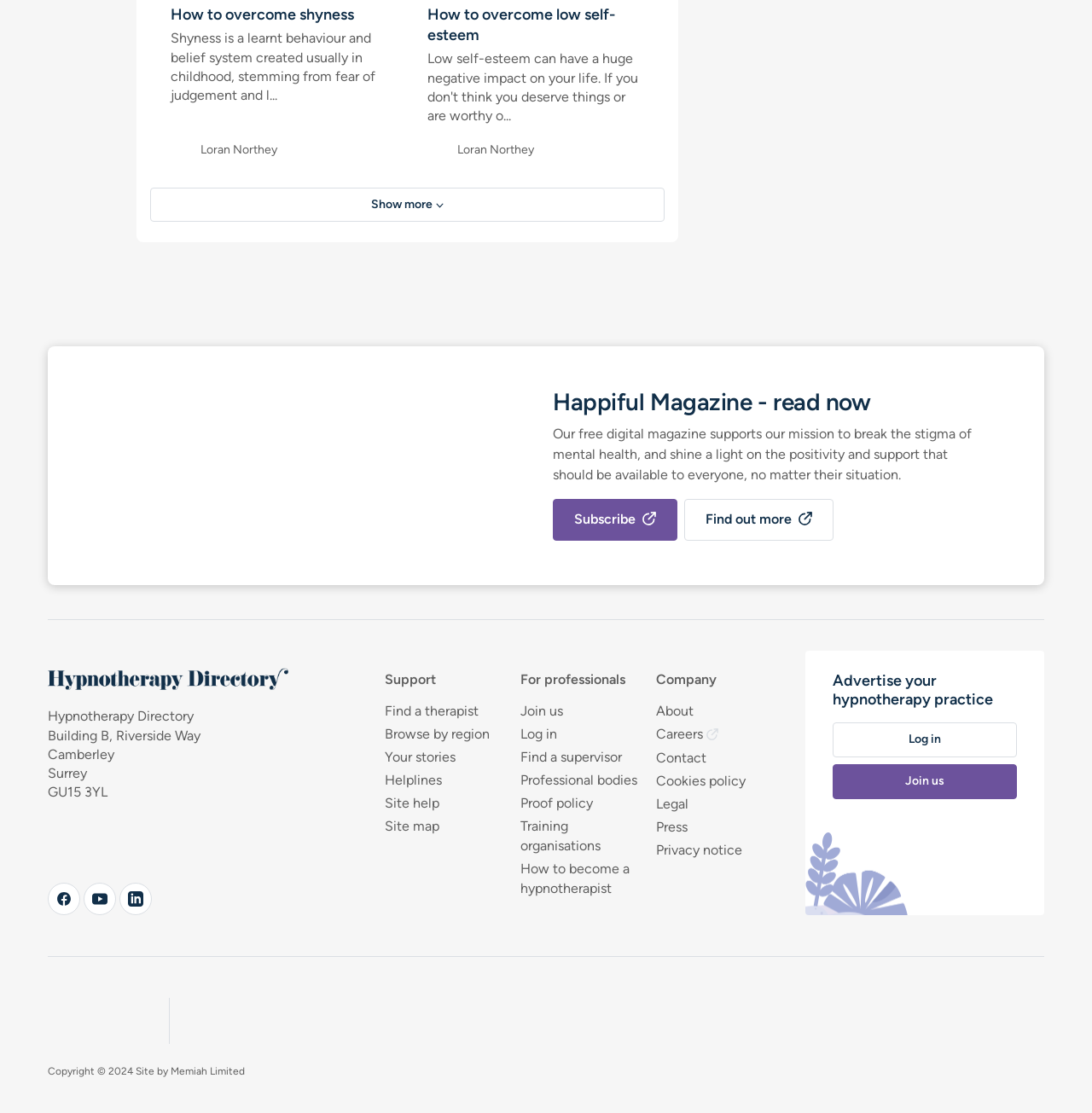Find the bounding box coordinates of the clickable element required to execute the following instruction: "Go to Home page". Provide the coordinates as four float numbers between 0 and 1, i.e., [left, top, right, bottom].

None